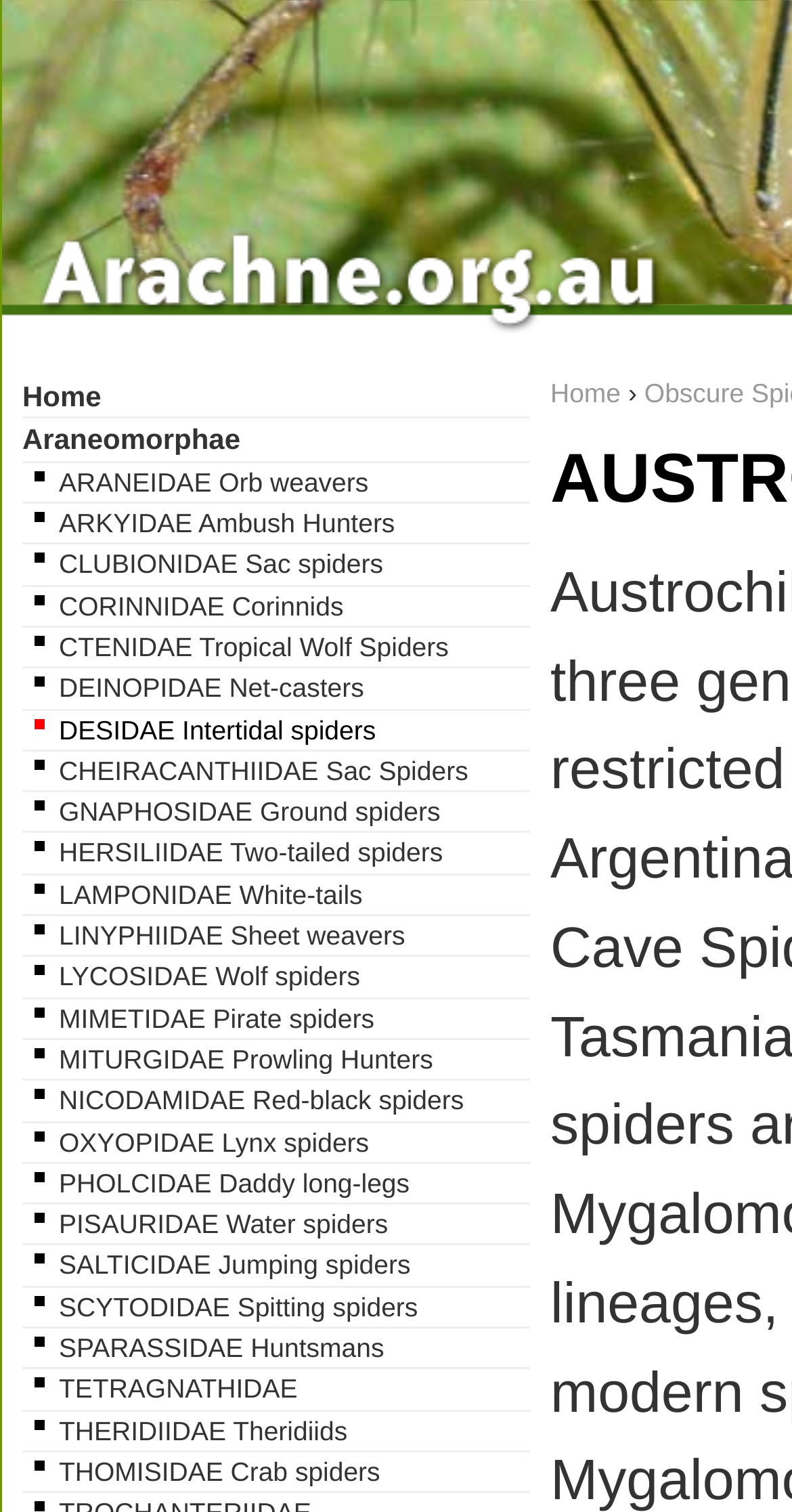What is the common theme among the links on this webpage?
Carefully examine the image and provide a detailed answer to the question.

All the links on the webpage are related to different types of spiders, suggesting that the webpage is focused on providing information about spiders and their various species.